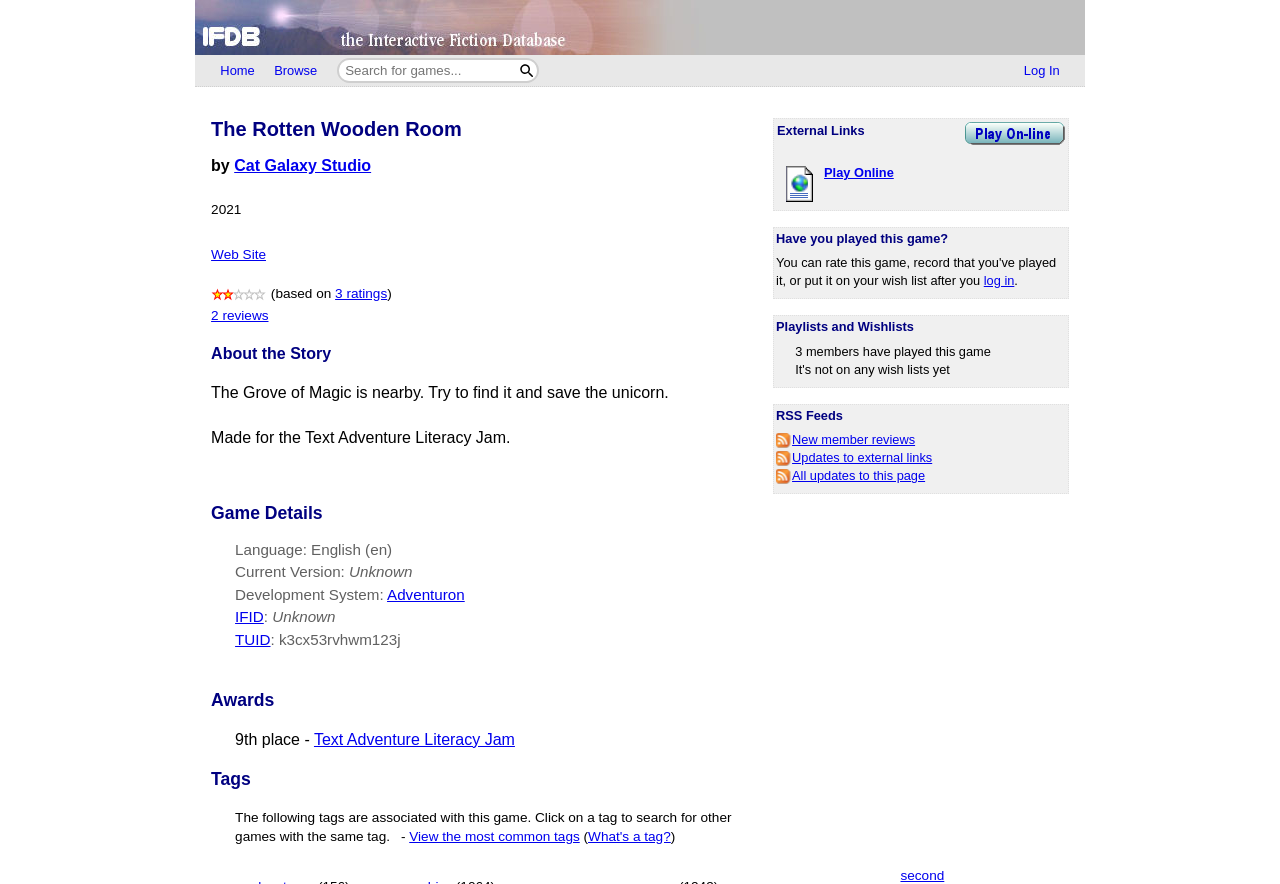Highlight the bounding box coordinates of the region I should click on to meet the following instruction: "Rate this game".

[0.769, 0.309, 0.792, 0.326]